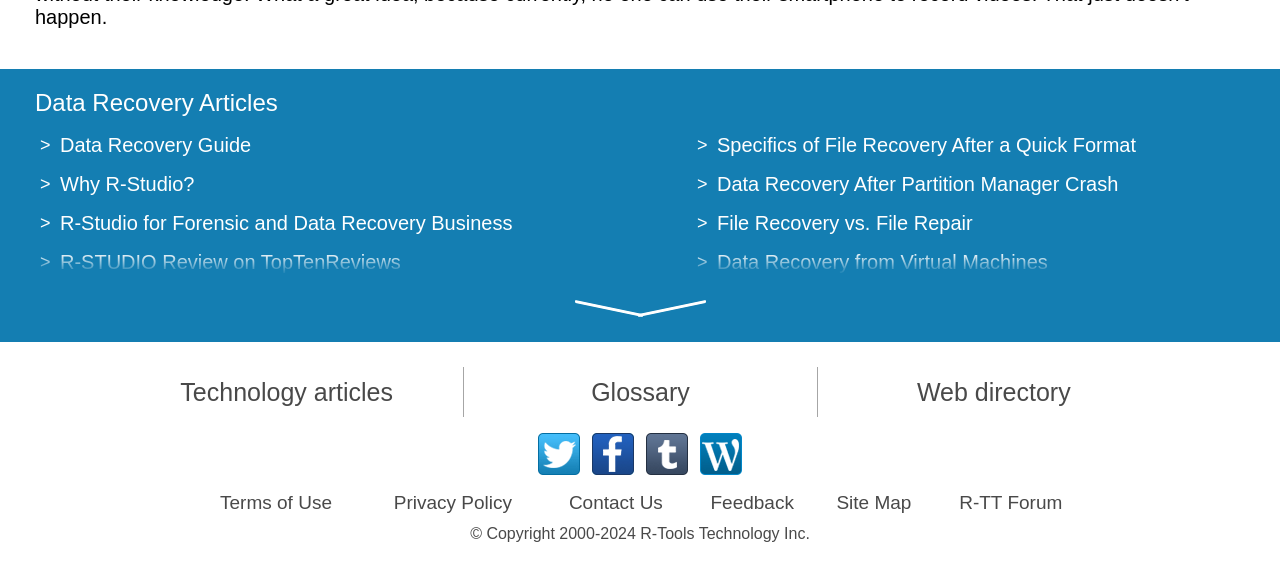Identify the coordinates of the bounding box for the element that must be clicked to accomplish the instruction: "Learn about R-Studio for Forensic and Data Recovery Business".

[0.047, 0.304, 0.152, 0.343]